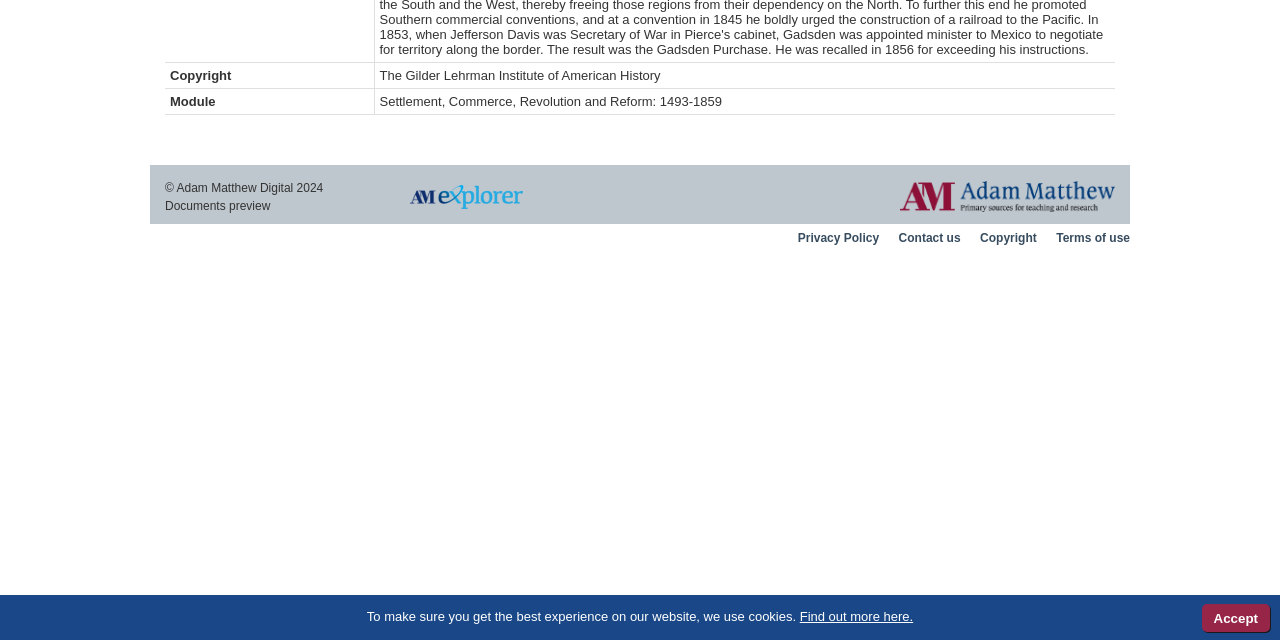Identify the bounding box of the UI element that matches this description: "Find out more here.".

[0.625, 0.952, 0.713, 0.975]